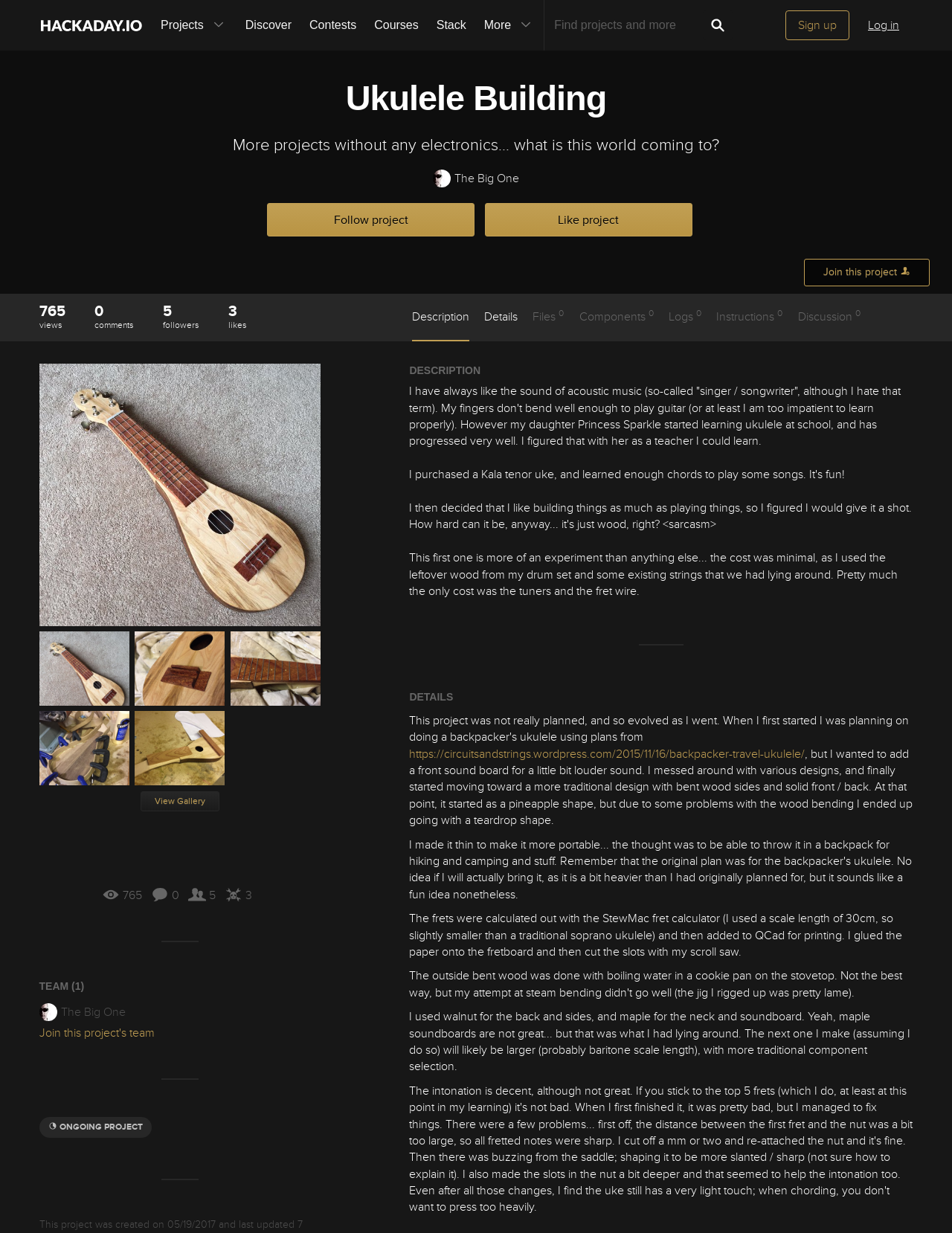Can you find the bounding box coordinates of the area I should click to execute the following instruction: "Join this project's team"?

[0.041, 0.832, 0.162, 0.844]